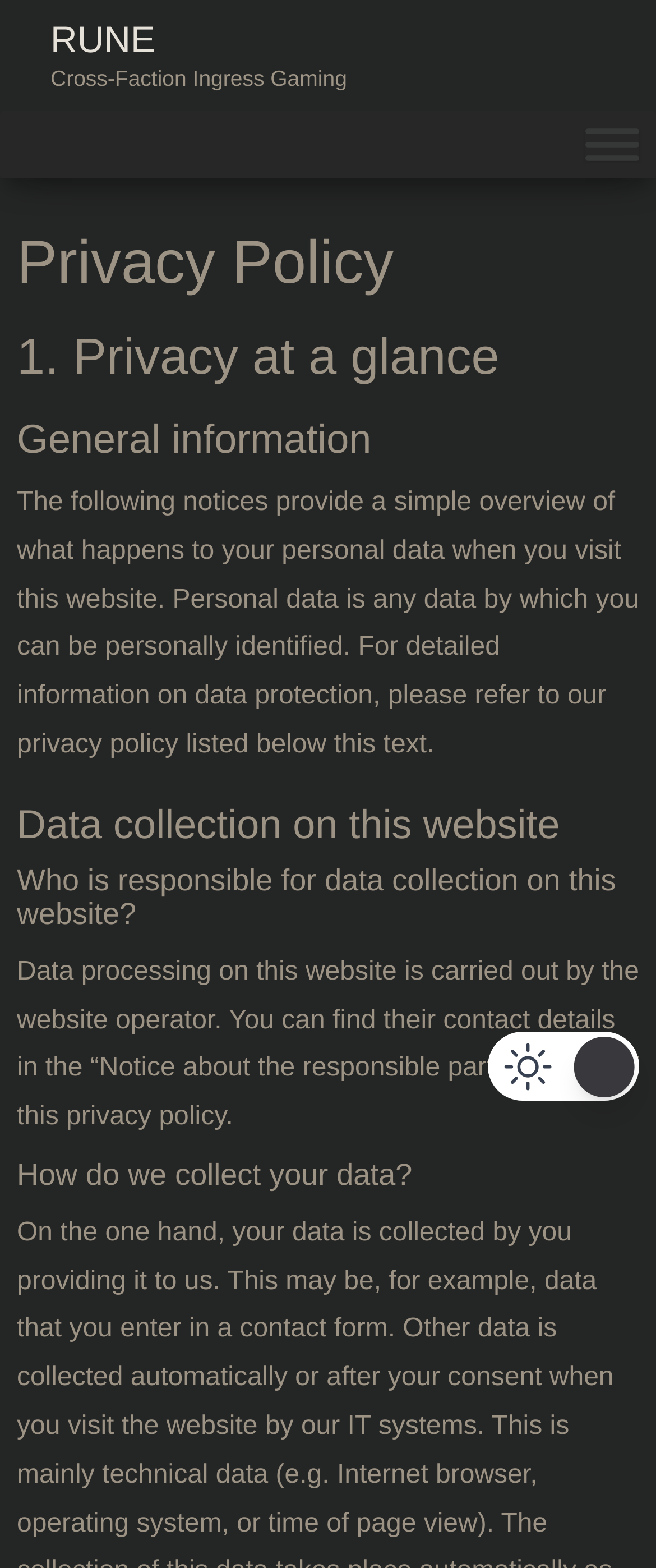Answer in one word or a short phrase: 
What is the name of the website operator?

Not specified